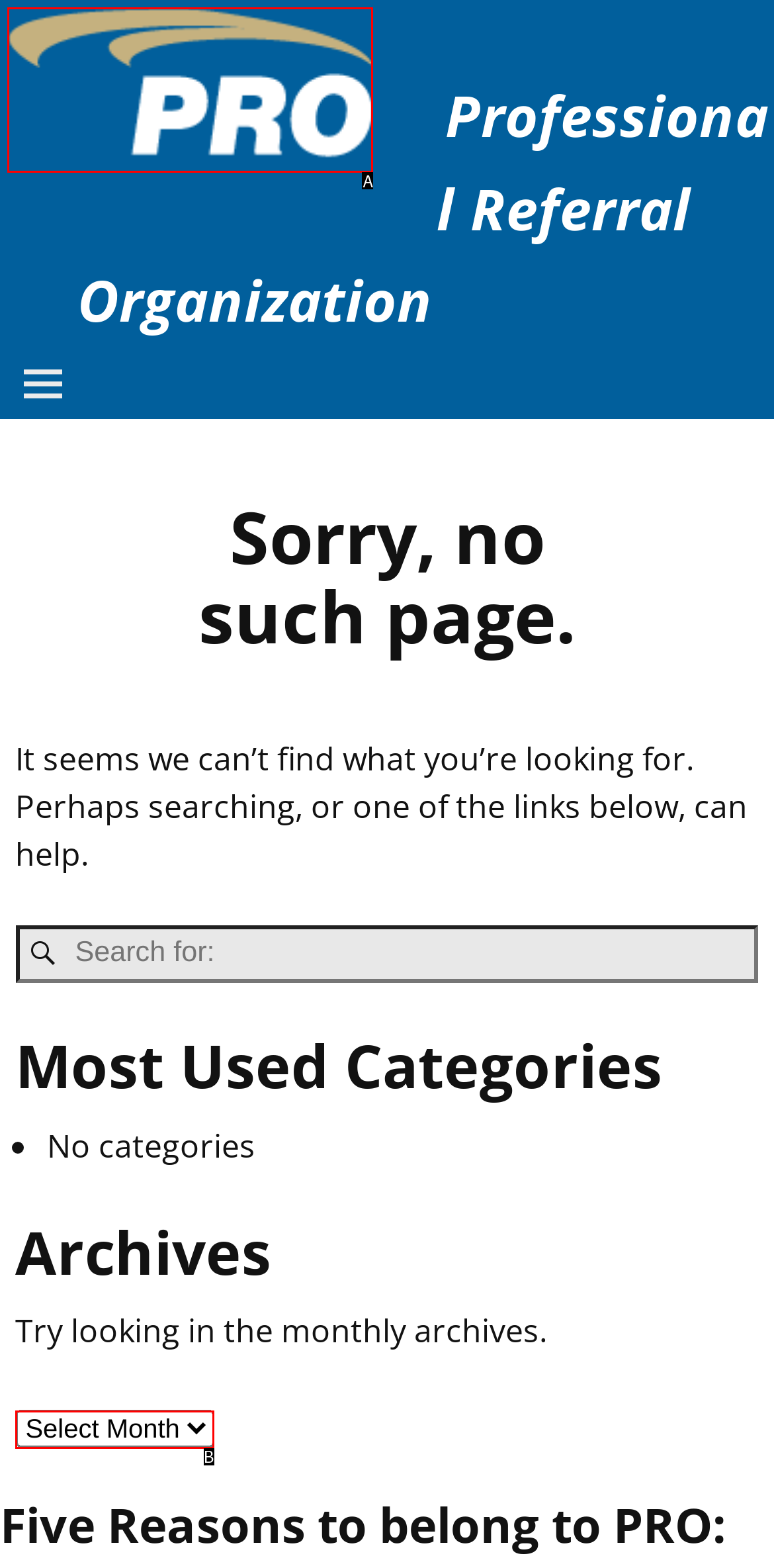From the available choices, determine which HTML element fits this description: parent_node: PRO Respond with the correct letter.

A